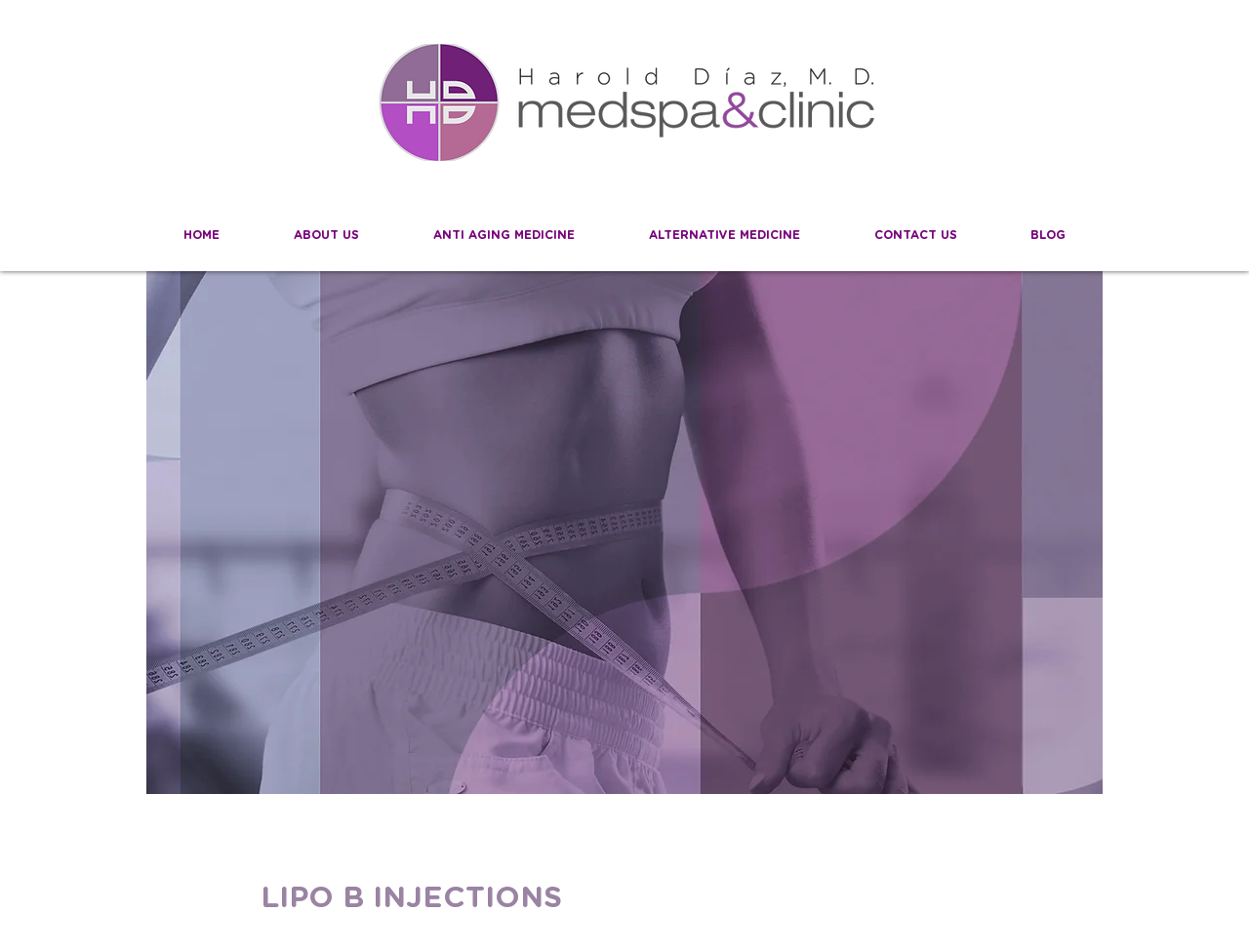What is the last link in the navigation bar?
Please provide a comprehensive and detailed answer to the question.

I examined the navigation bar at the top of the webpage and found that the last link is 'BLOG', which is located at the rightmost end of the navigation bar.